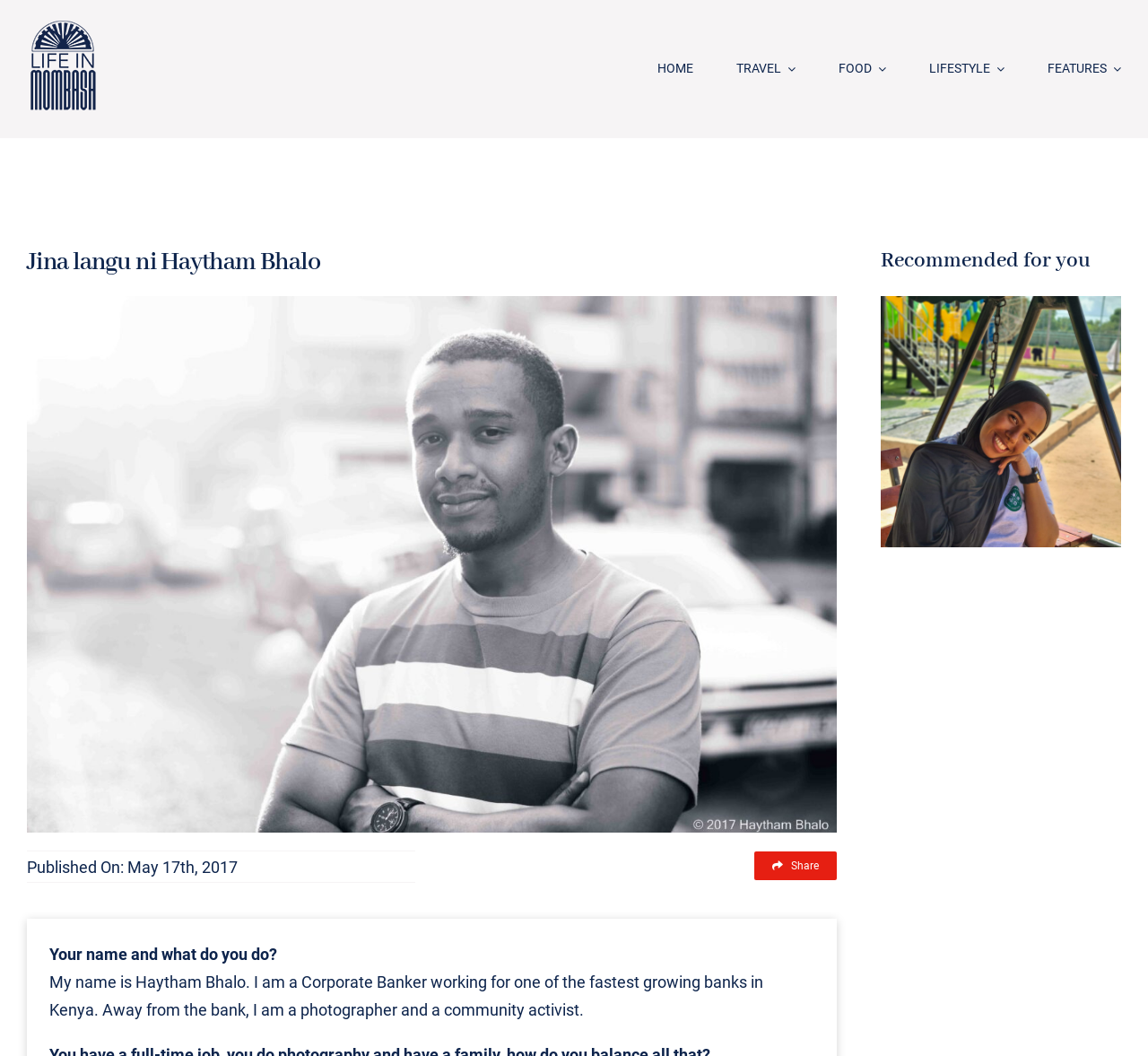Find the bounding box coordinates of the clickable region needed to perform the following instruction: "Visit the homepage". The coordinates should be provided as four float numbers between 0 and 1, i.e., [left, top, right, bottom].

None